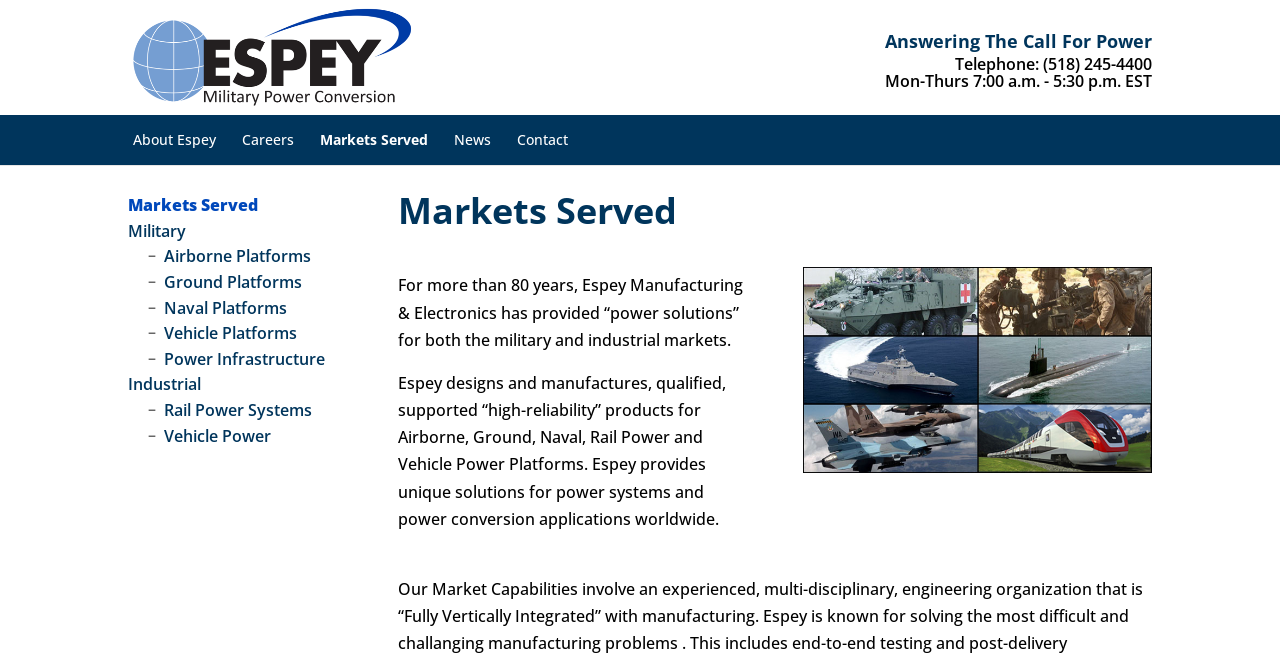Respond to the question with just a single word or phrase: 
What is the purpose of Espey's products?

Power solutions